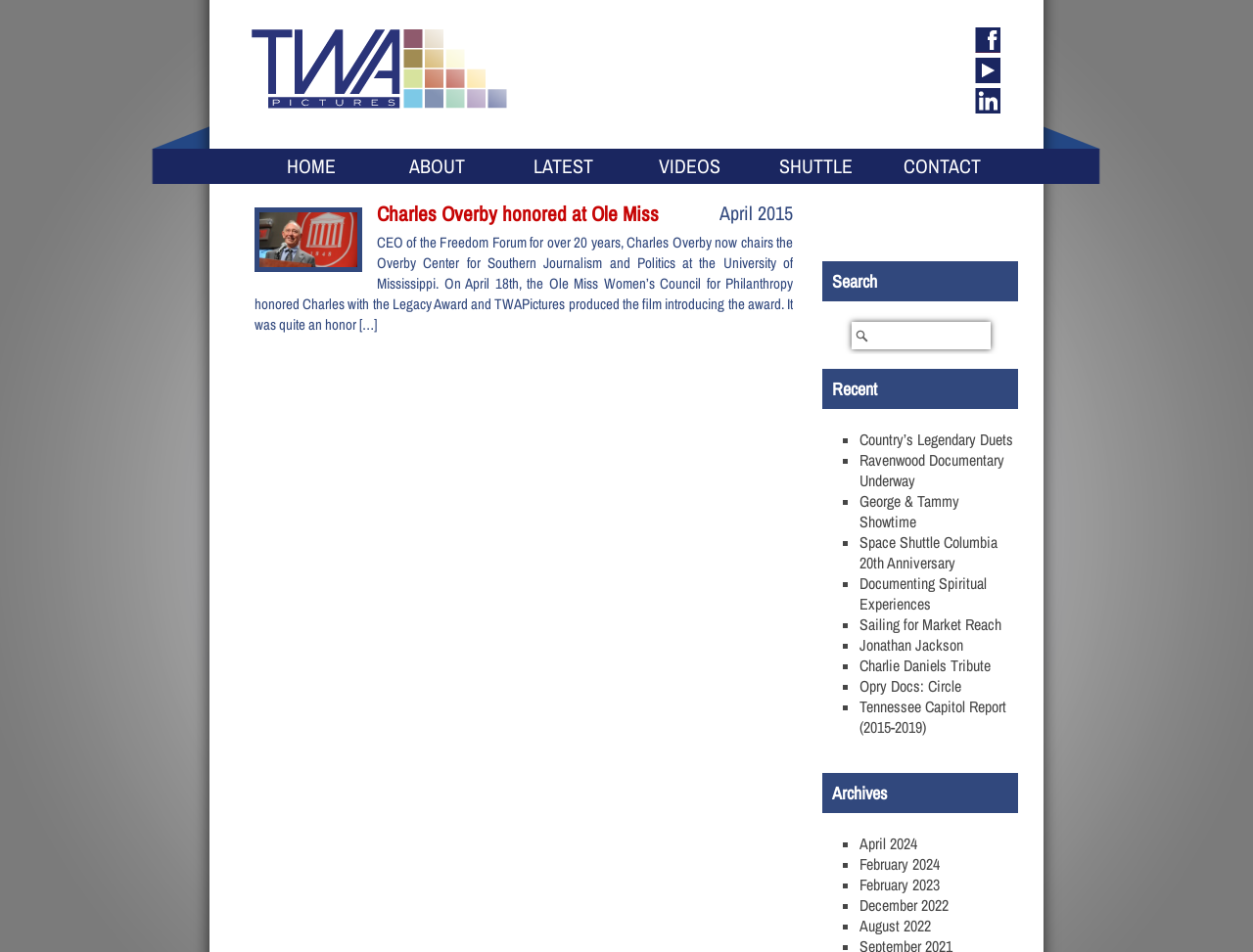Provide the bounding box coordinates for the area that should be clicked to complete the instruction: "view recent posts".

[0.656, 0.387, 0.812, 0.43]